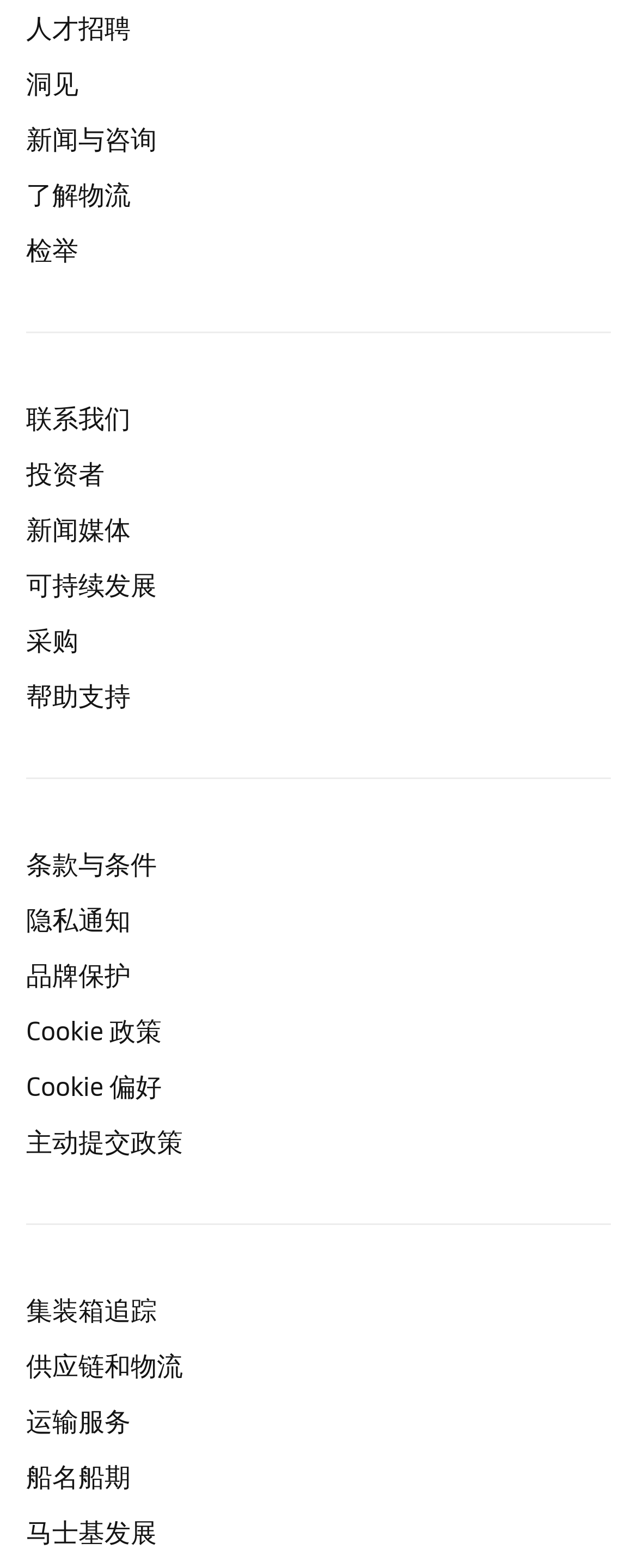Please specify the coordinates of the bounding box for the element that should be clicked to carry out this instruction: "View talent recruitment". The coordinates must be four float numbers between 0 and 1, formatted as [left, top, right, bottom].

[0.041, 0.005, 0.959, 0.028]